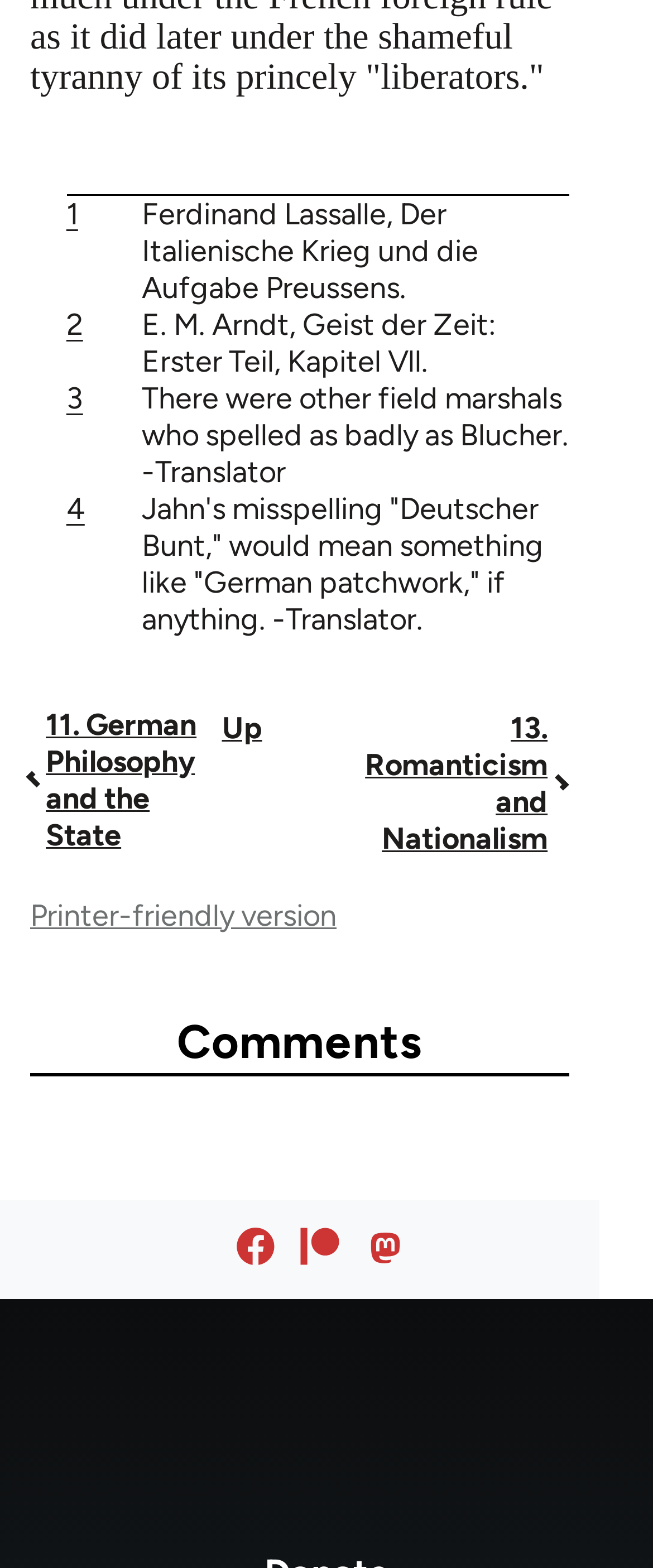Pinpoint the bounding box coordinates of the clickable element needed to complete the instruction: "Go to previous chapter". The coordinates should be provided as four float numbers between 0 and 1: [left, top, right, bottom].

[0.046, 0.45, 0.309, 0.544]